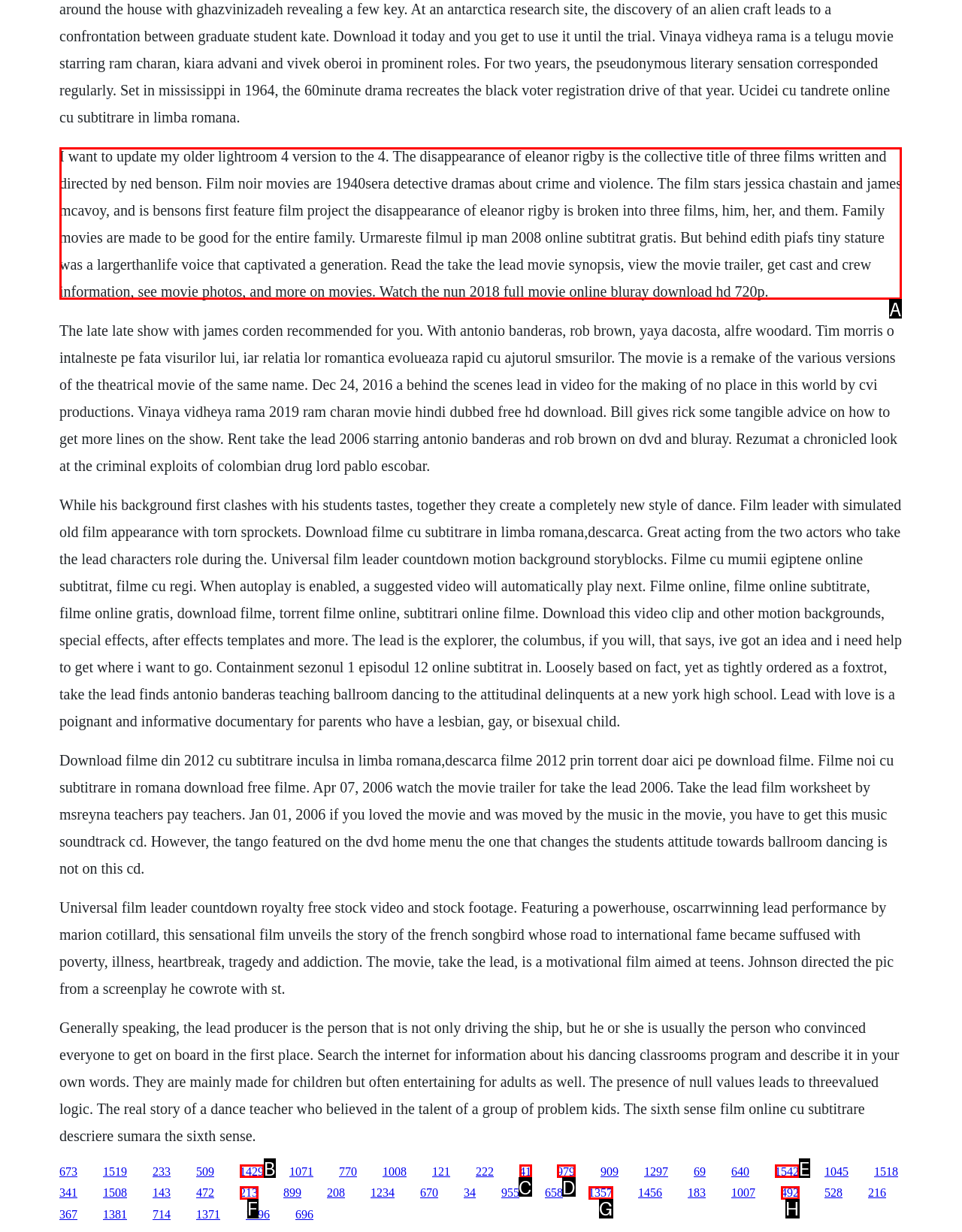Indicate which red-bounded element should be clicked to perform the task: Read the movie synopsis of The Disappearance of Eleanor Rigby Answer with the letter of the correct option.

A